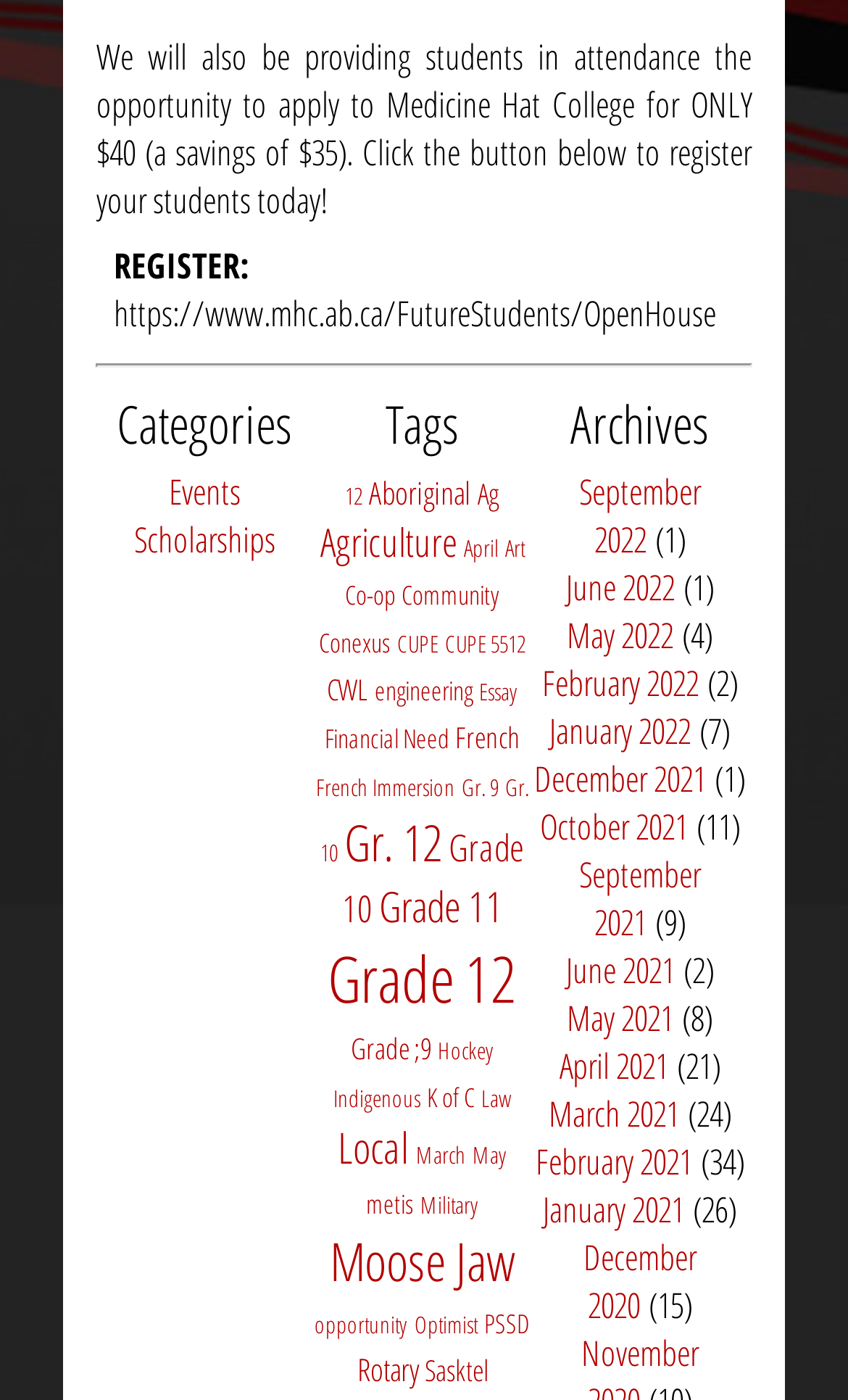Review the image closely and give a comprehensive answer to the question: What categories are available on this webpage?

The categories available on this webpage are mentioned in the heading elements 'Categories' and 'Tags'. Under the 'Categories' heading, there are two links 'Events' and 'Scholarships'.